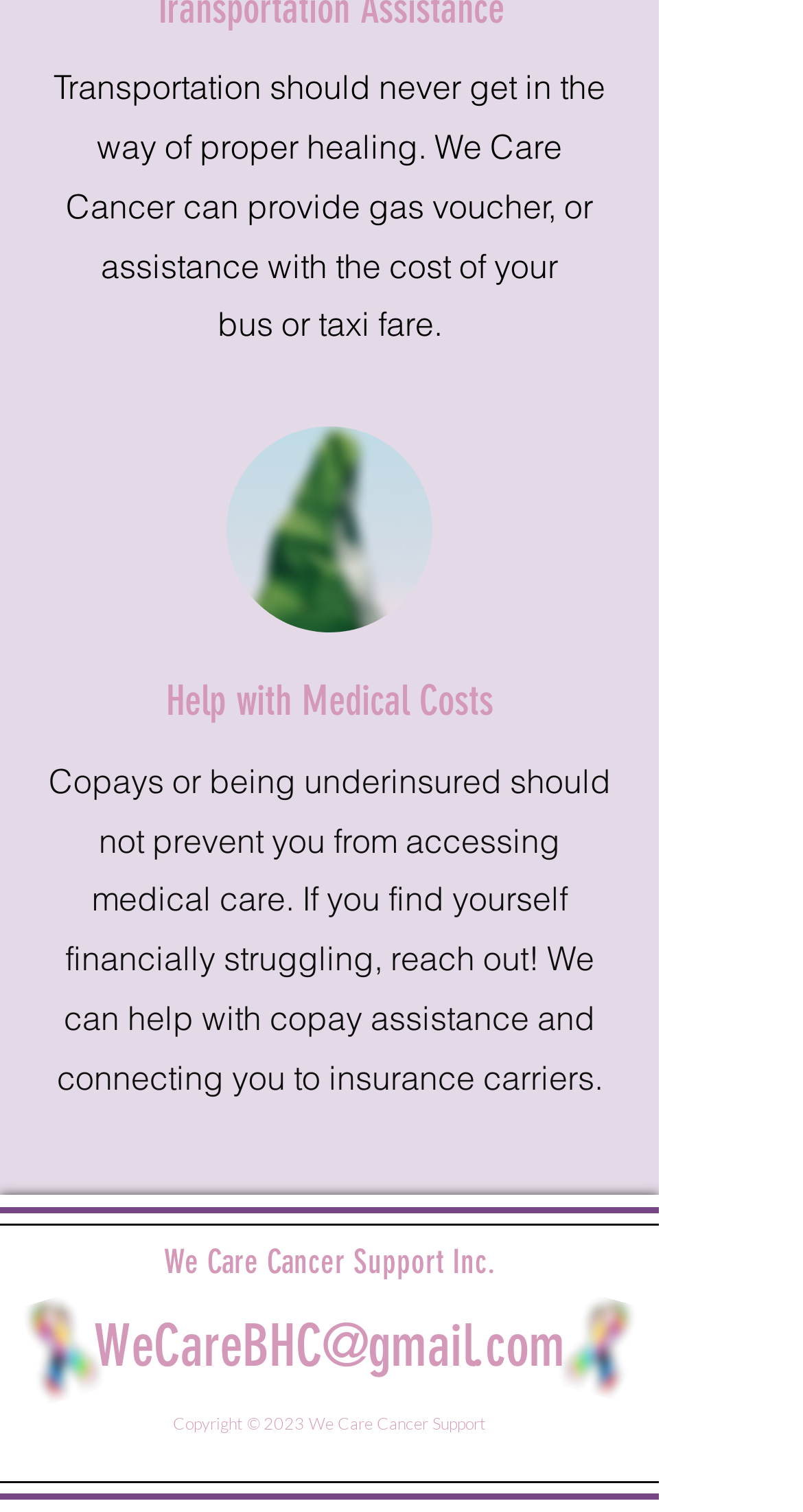What is the email address of We Care Cancer Support?
Look at the screenshot and provide an in-depth answer.

The email address is mentioned in the text 'WeCareBHC@gmail.com' which is also a link, indicating that it is the email address of We Care Cancer Support.